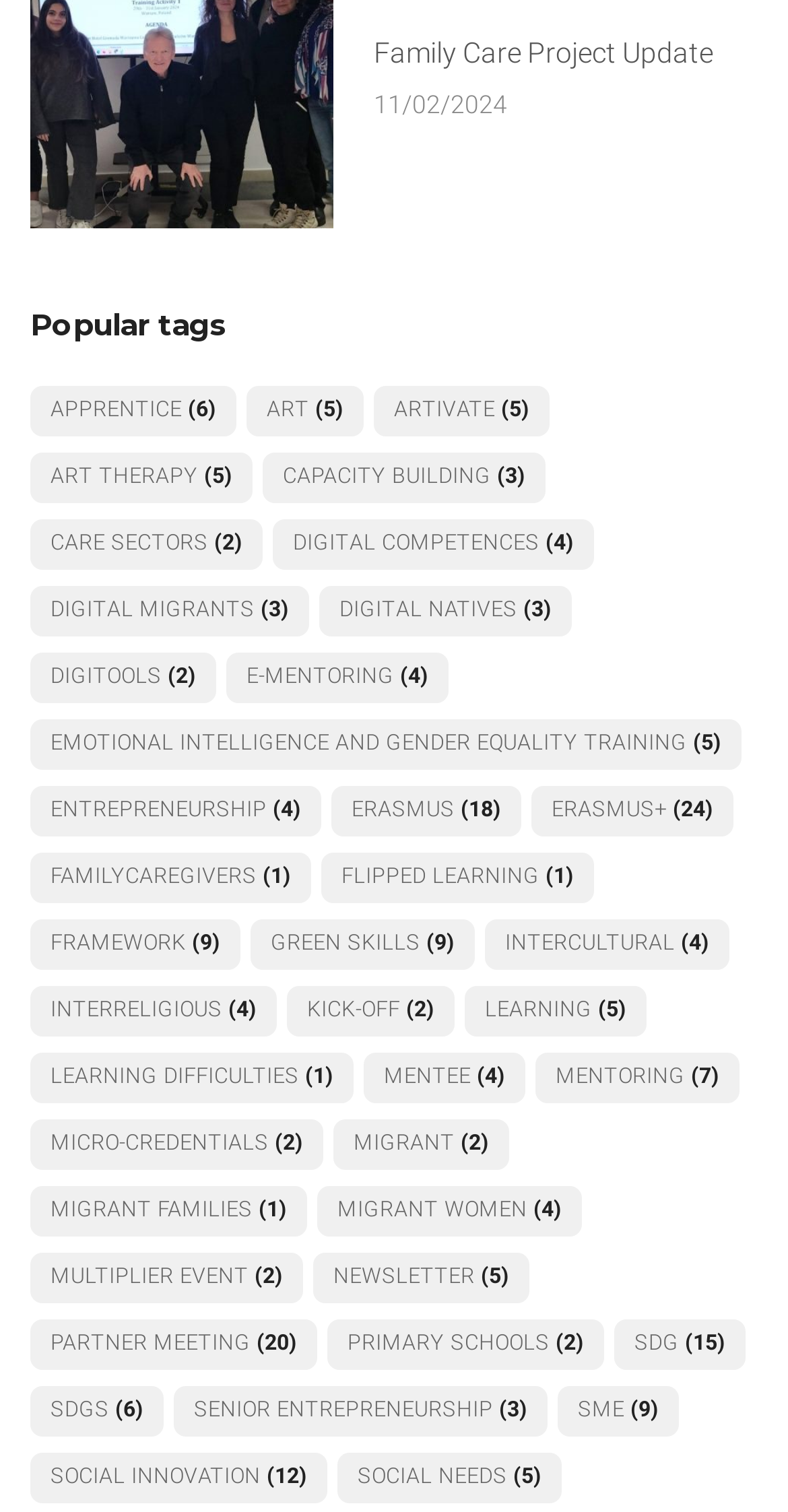How many tags are listed on this webpage?
Look at the image and answer the question with a single word or phrase.

27